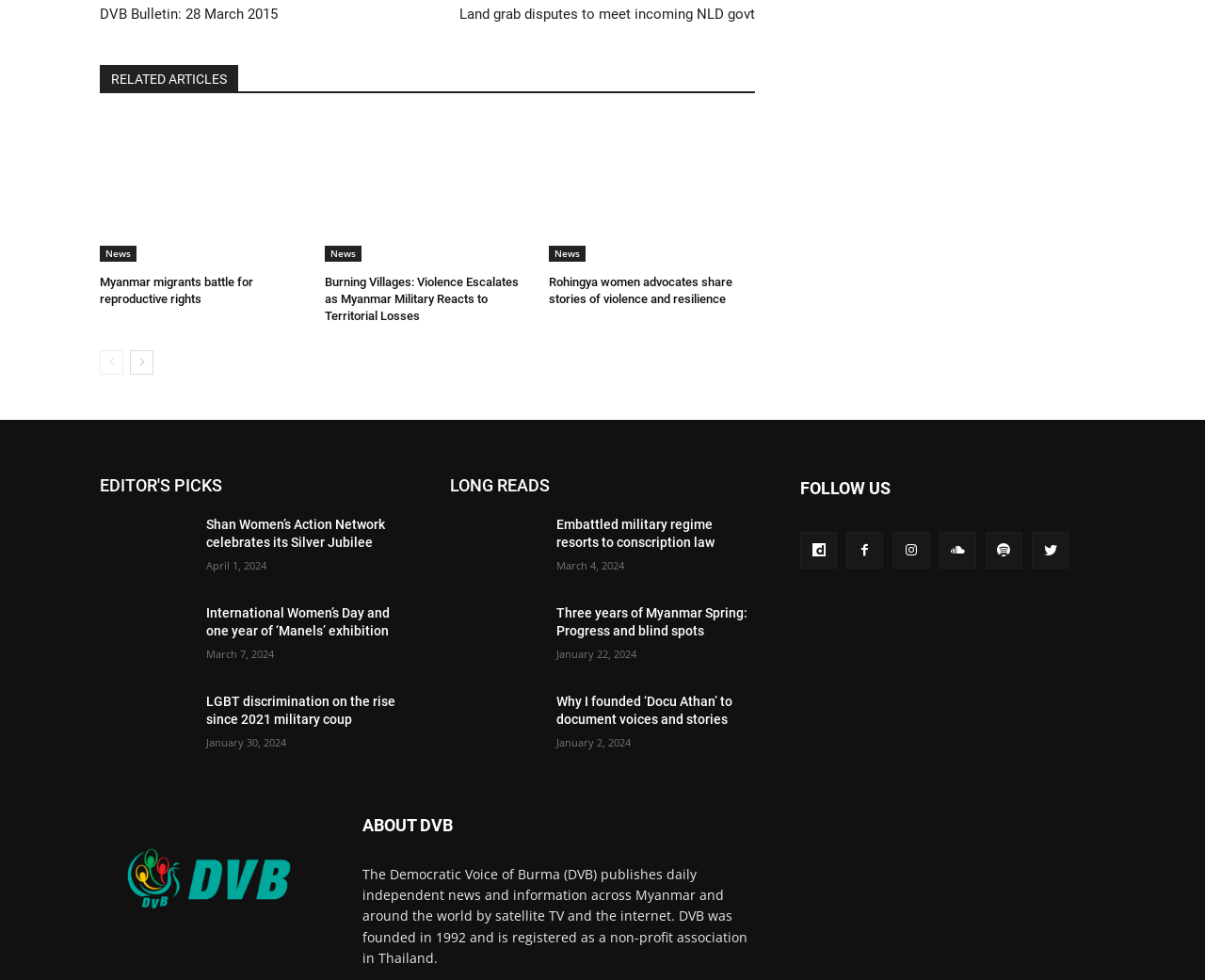Please give a short response to the question using one word or a phrase:
What is the purpose of the 'FOLLOW US' section?

Social media links